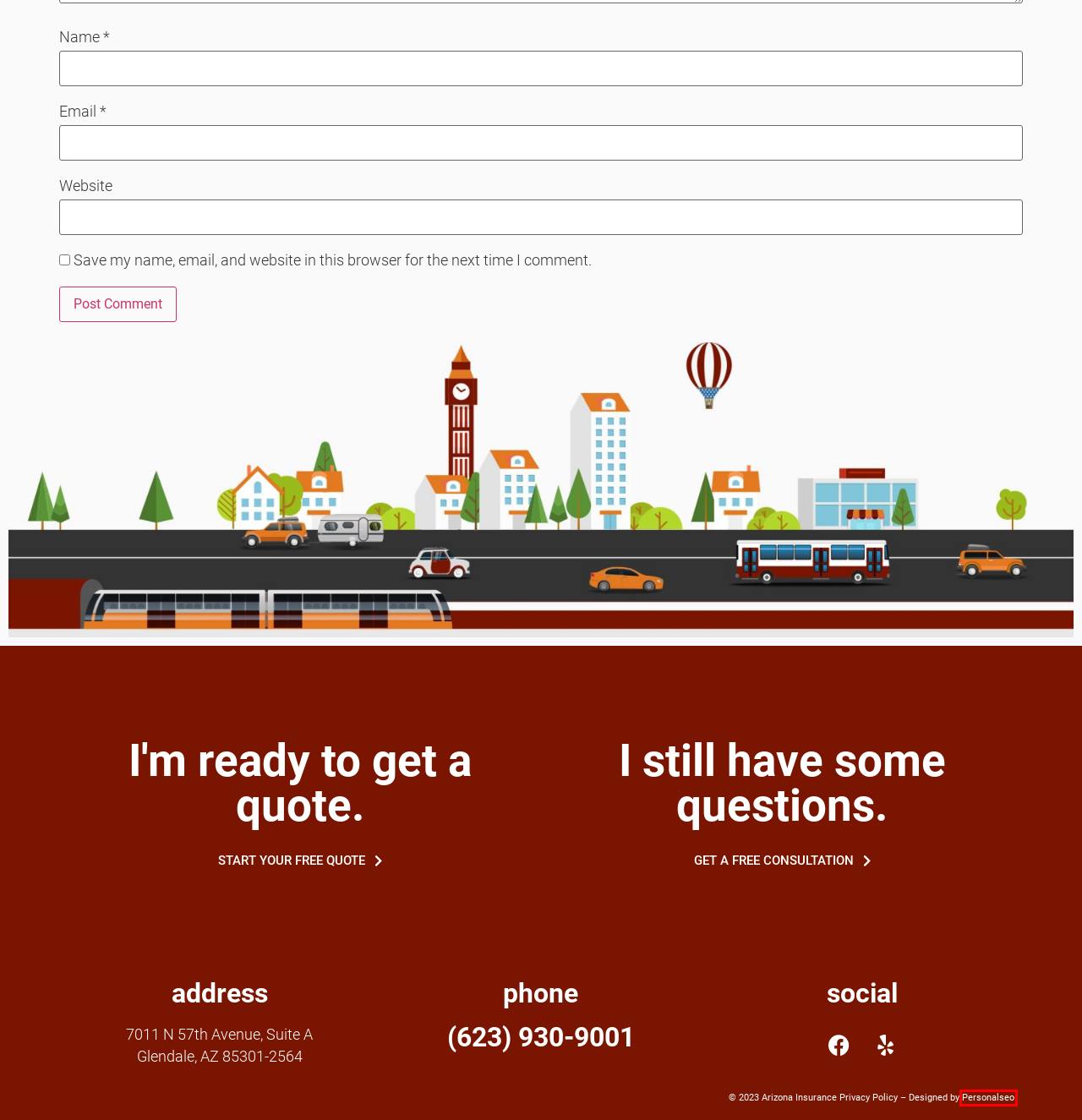You see a screenshot of a webpage with a red bounding box surrounding an element. Pick the webpage description that most accurately represents the new webpage after interacting with the element in the red bounding box. The options are:
A. Personal SEO® Providing Internet Marketing & SEO Coaching
B. Insurance Quote Insurance Request Form - Arizona Insurance
C. Arizona Insurance | Auto Home Commercial Business Trucking
D. Insurance Services For Home & Business - Arizona Insurance
E. Commercial Business Insurance | Arizona Insurance
F. Auto Insurance Car Insurance Glendale, & Phoenix Arizona
G. About Us - Insurance Broker Joe DeVoto and Arizona Insurance
H. Homeowners Insurance Home Insurance | Arizona Insurance

A